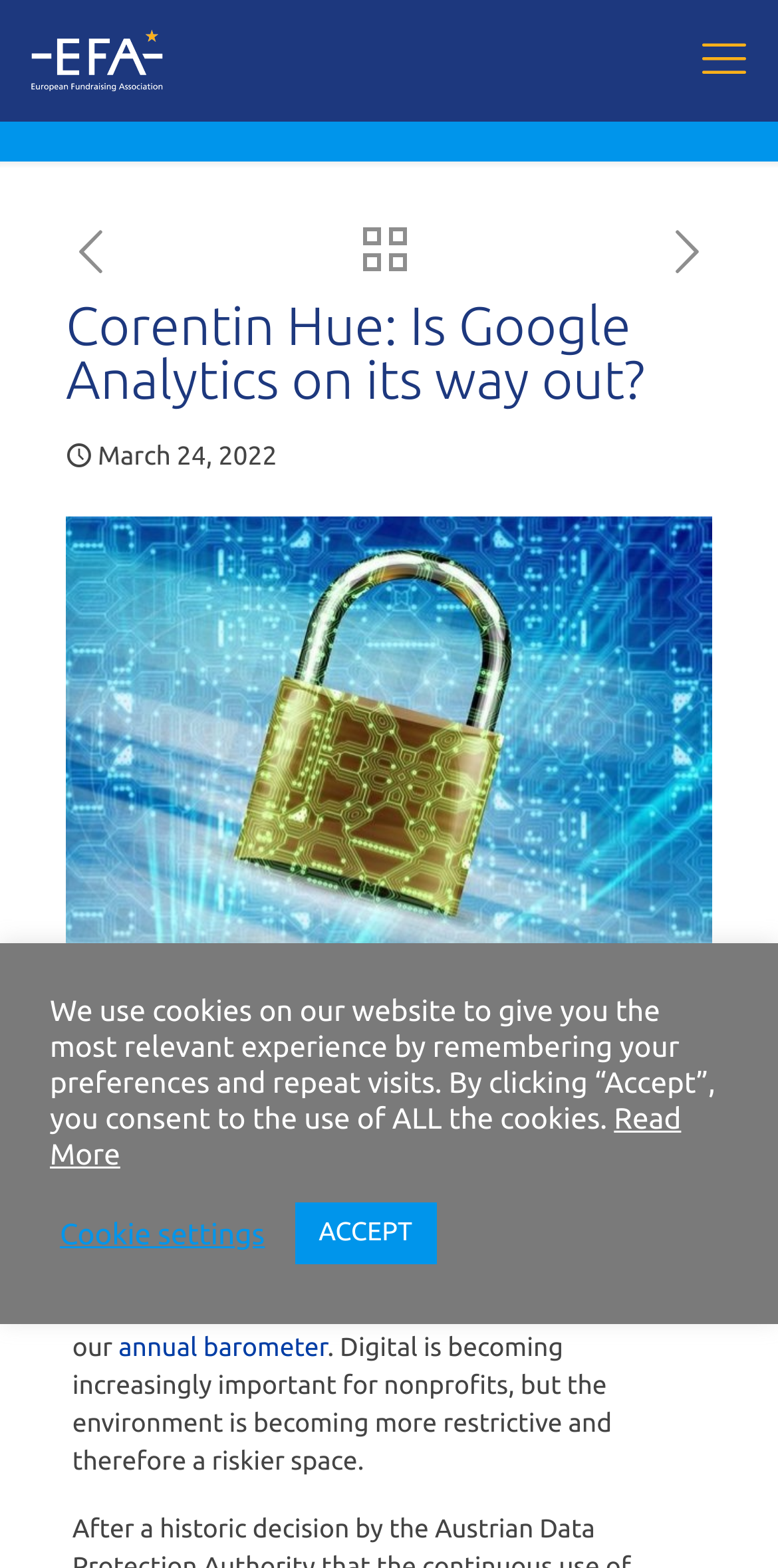Determine the bounding box coordinates for the clickable element required to fulfill the instruction: "visit the annual barometer". Provide the coordinates as four float numbers between 0 and 1, i.e., [left, top, right, bottom].

[0.152, 0.851, 0.421, 0.869]